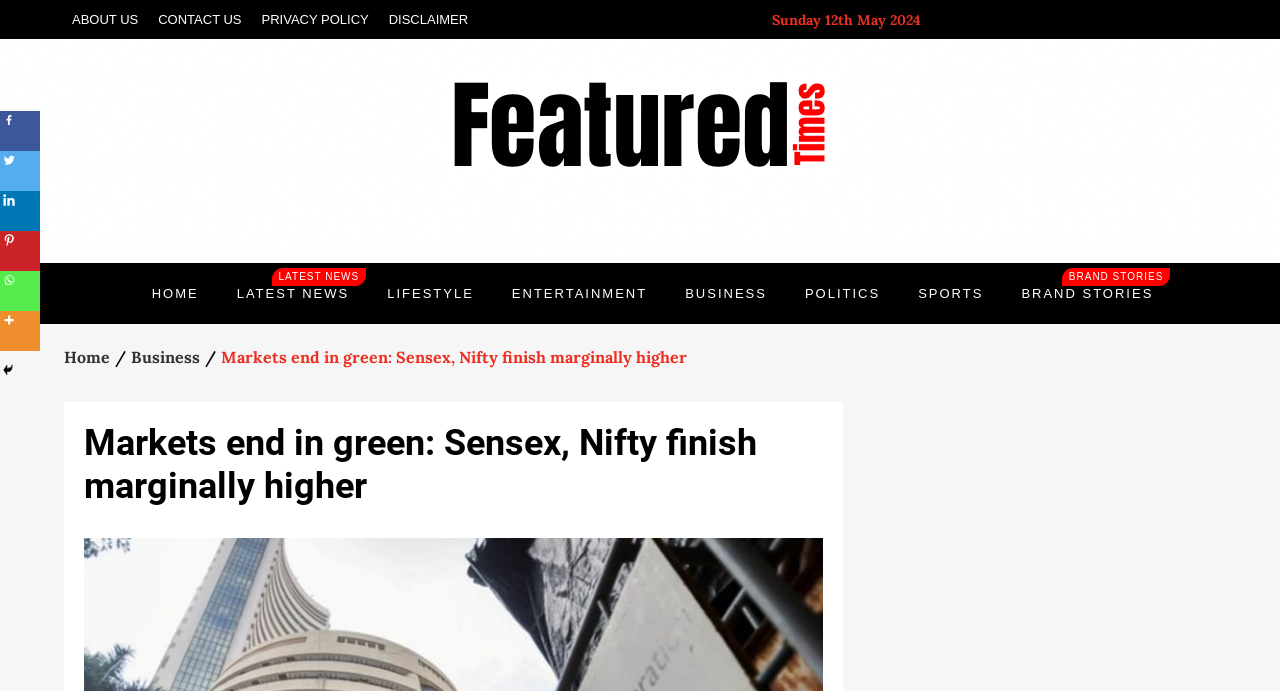Respond with a single word or short phrase to the following question: 
What is the category of the current article?

Business